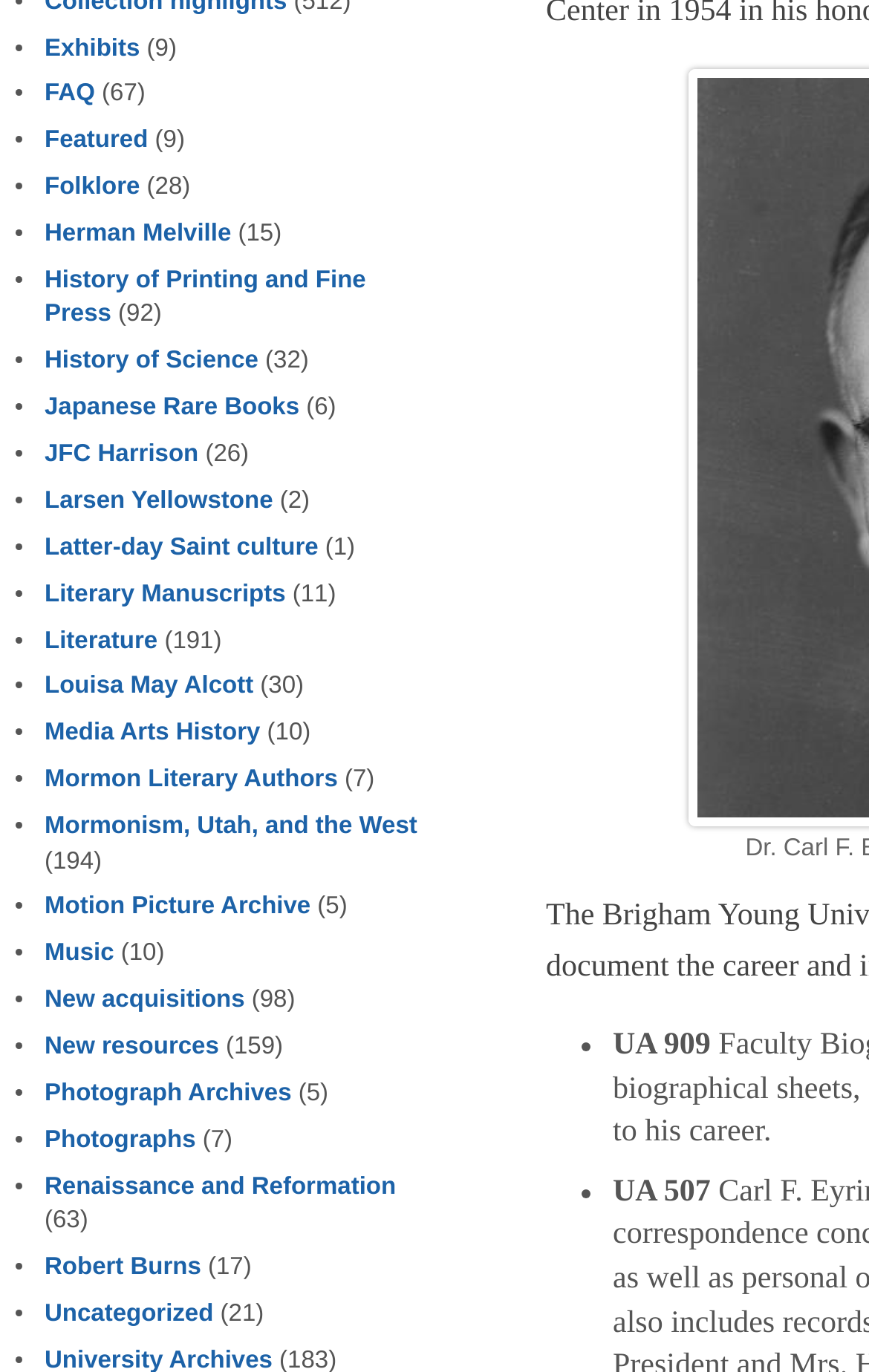Please determine the bounding box coordinates of the clickable area required to carry out the following instruction: "View FAQ". The coordinates must be four float numbers between 0 and 1, represented as [left, top, right, bottom].

[0.051, 0.059, 0.109, 0.079]